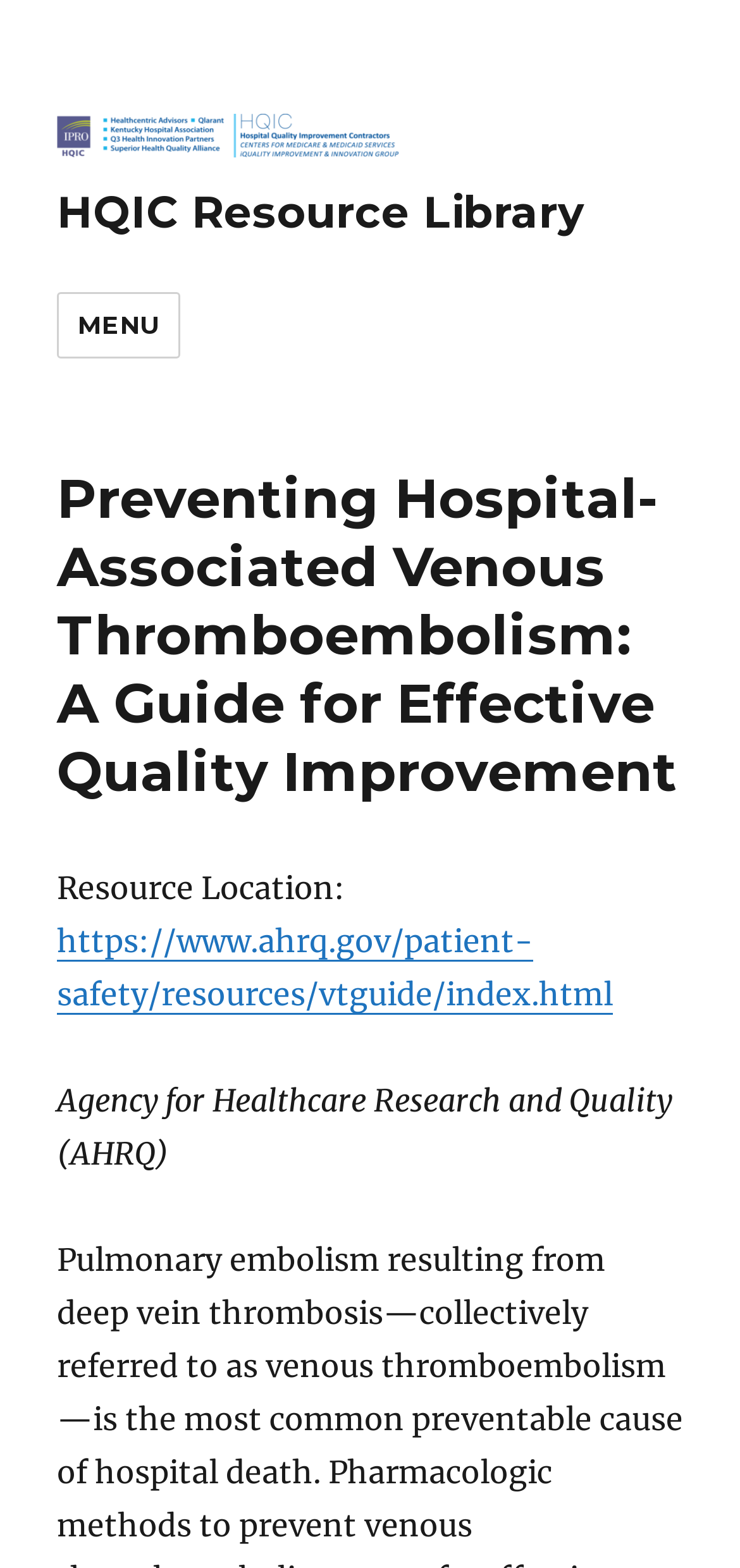Please determine the bounding box coordinates for the UI element described here. Use the format (top-left x, top-left y, bottom-right x, bottom-right y) with values bounded between 0 and 1: parent_node: HQIC Resource Library

[0.077, 0.068, 0.79, 0.102]